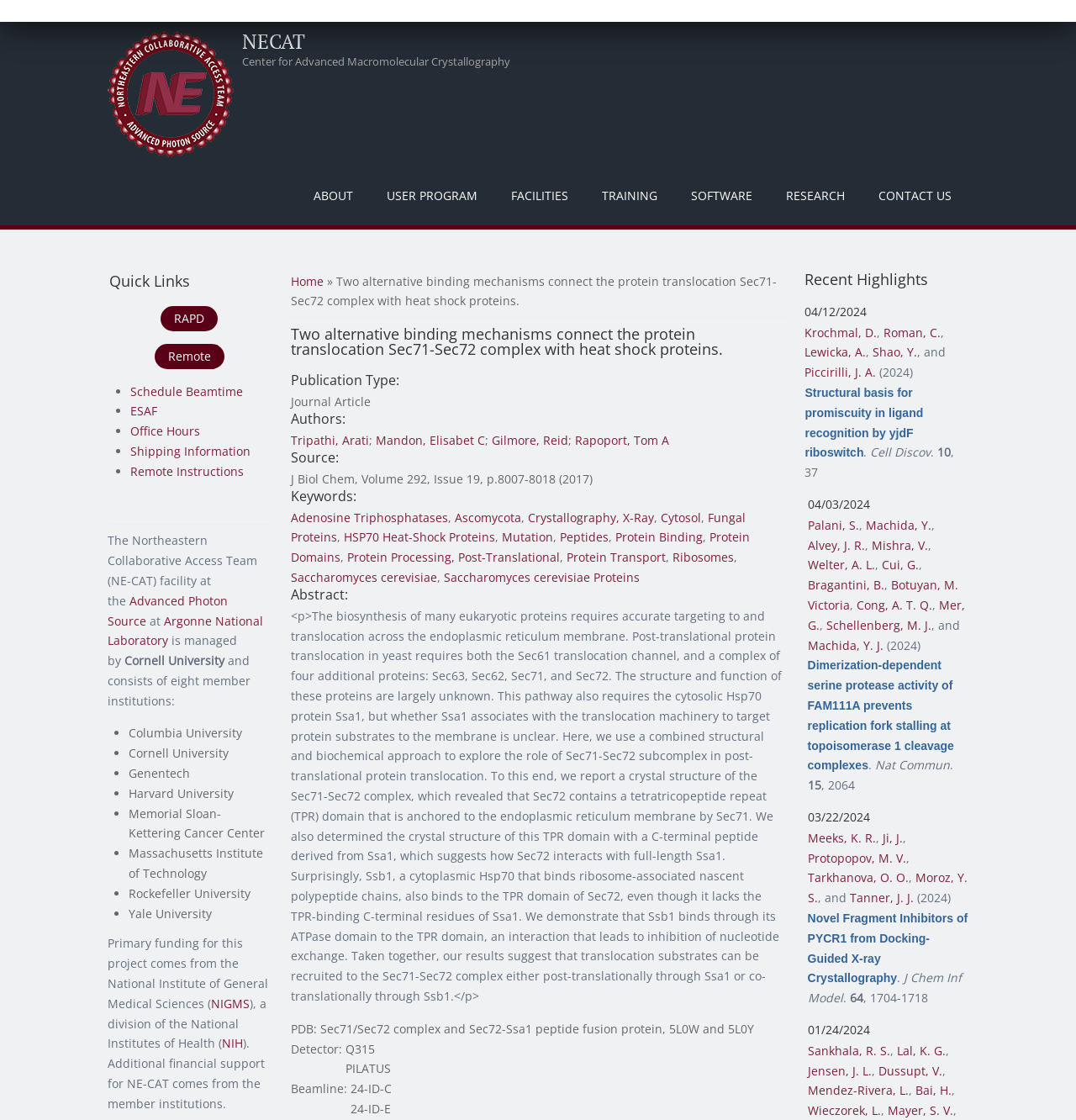Explain the webpage's layout and main content in detail.

This webpage is about the NECAT Center for Advanced Macromolecular Crystallography. At the top, there is a navigation menu with links to "Home", "About", "User Program", "Facilities", "Training", "Software", "Research", and "Contact Us". Below the navigation menu, there is a heading "You are here" followed by a breadcrumb trail showing the current page's location.

The main content of the page is about a research publication titled "Two alternative binding mechanisms connect the protein translocation Sec71-Sec72 complex with heat shock proteins." The publication's details are listed, including the authors, publication type, source, and keywords. There is also an abstract summarizing the research, which discusses the role of the Sec71-Sec72 complex in post-translational protein translocation.

On the right side of the page, there is a section titled "Quick Links" with links to various resources, including RAPD, Remote, Schedule Beamtime, ESAF, Office Hours, Shipping Information, and Remote Instructions. Below this section, there is a separator line, followed by a brief description of the Northeastern Collaborative Access Team (NE-CAT) facility at the Advanced Photon Source at Argonne National Laboratory, which is managed by Cornell University and consists of eight member institutions.

Throughout the page, there are several headings, links, and static text elements, as well as a few images, including a logo for NECAT. The layout is organized and easy to follow, with clear headings and concise text.